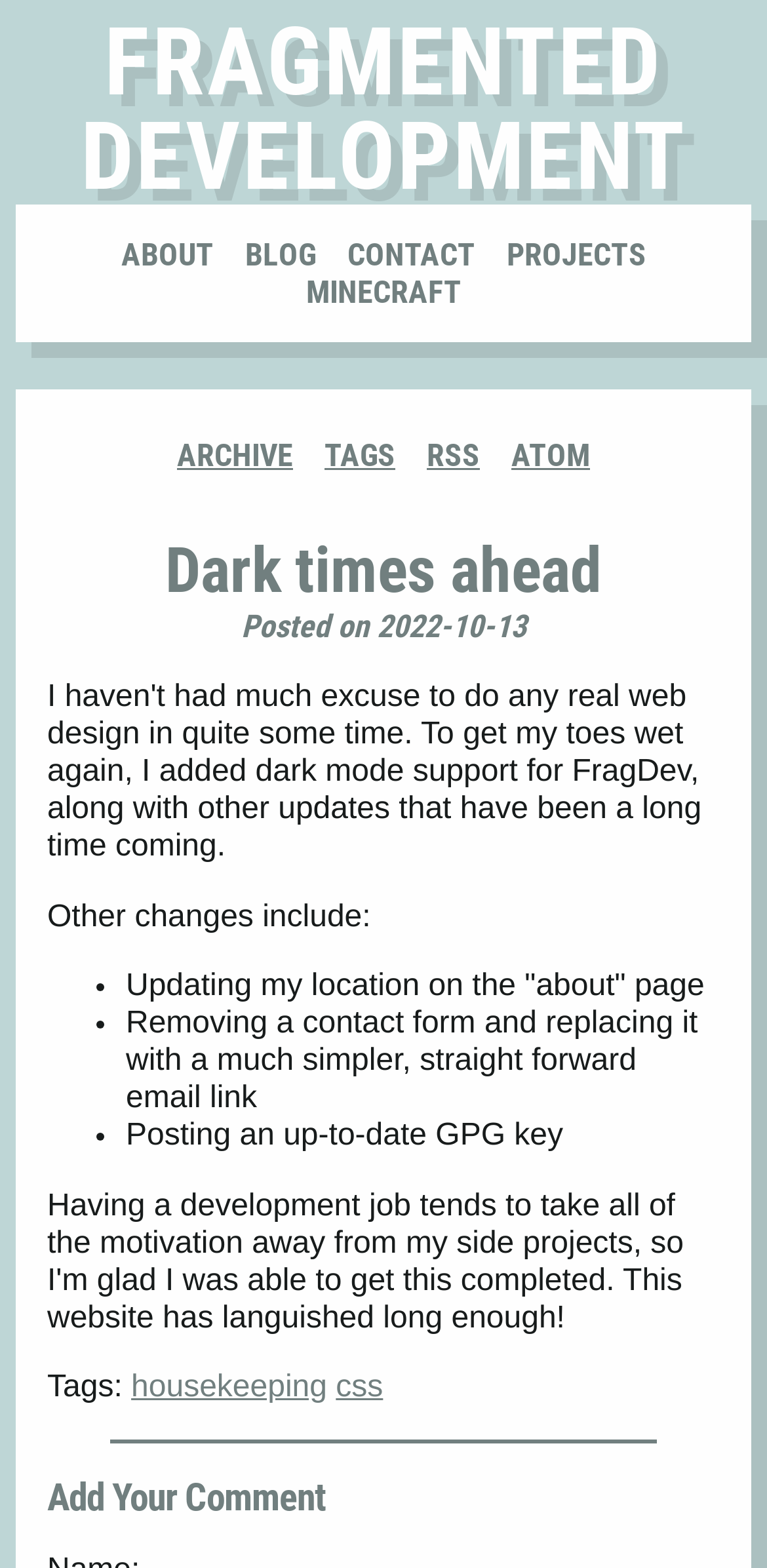Extract the primary header of the webpage and generate its text.

Dark times ahead